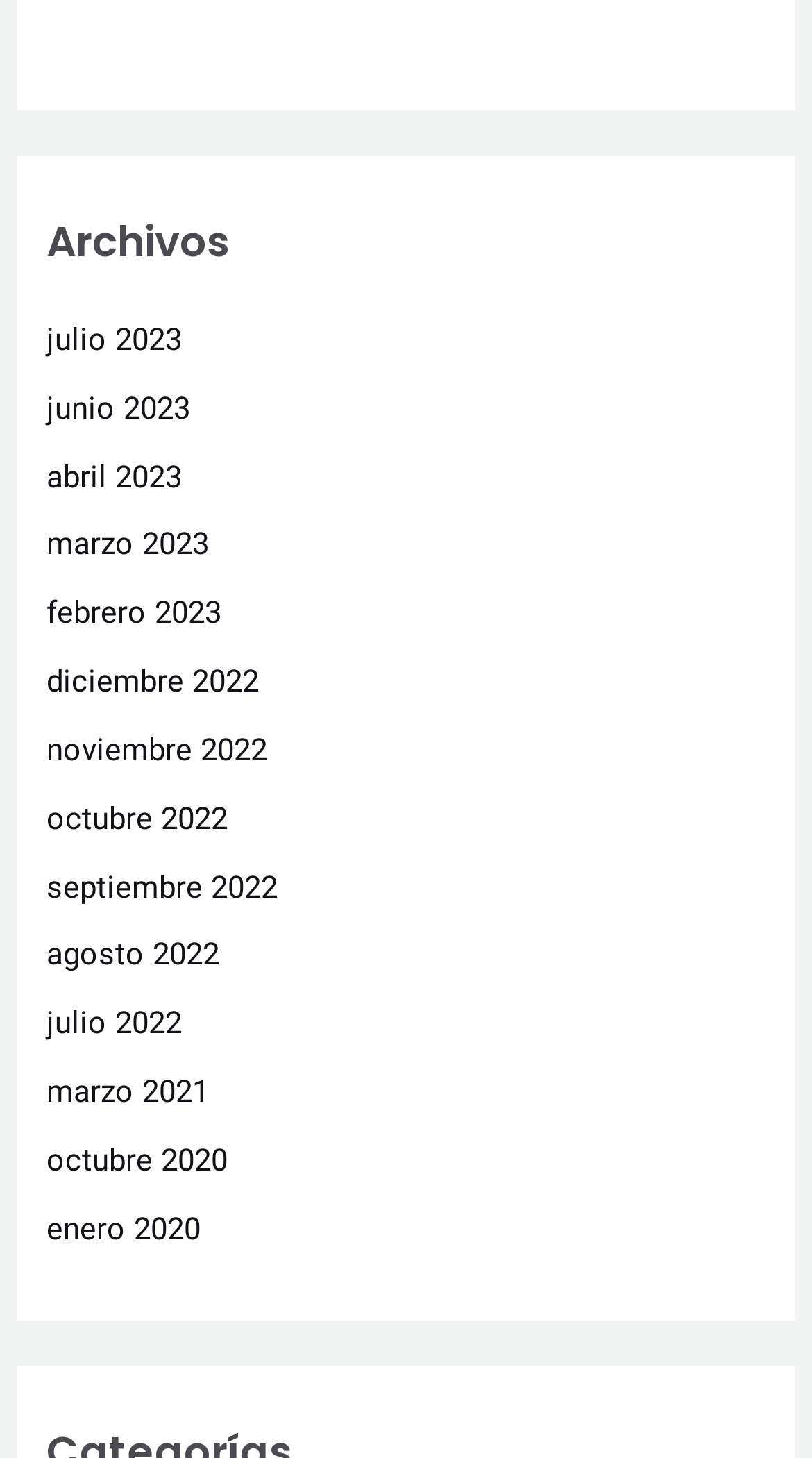What is the earliest month available in the navigation section?
Using the screenshot, give a one-word or short phrase answer.

enero 2020